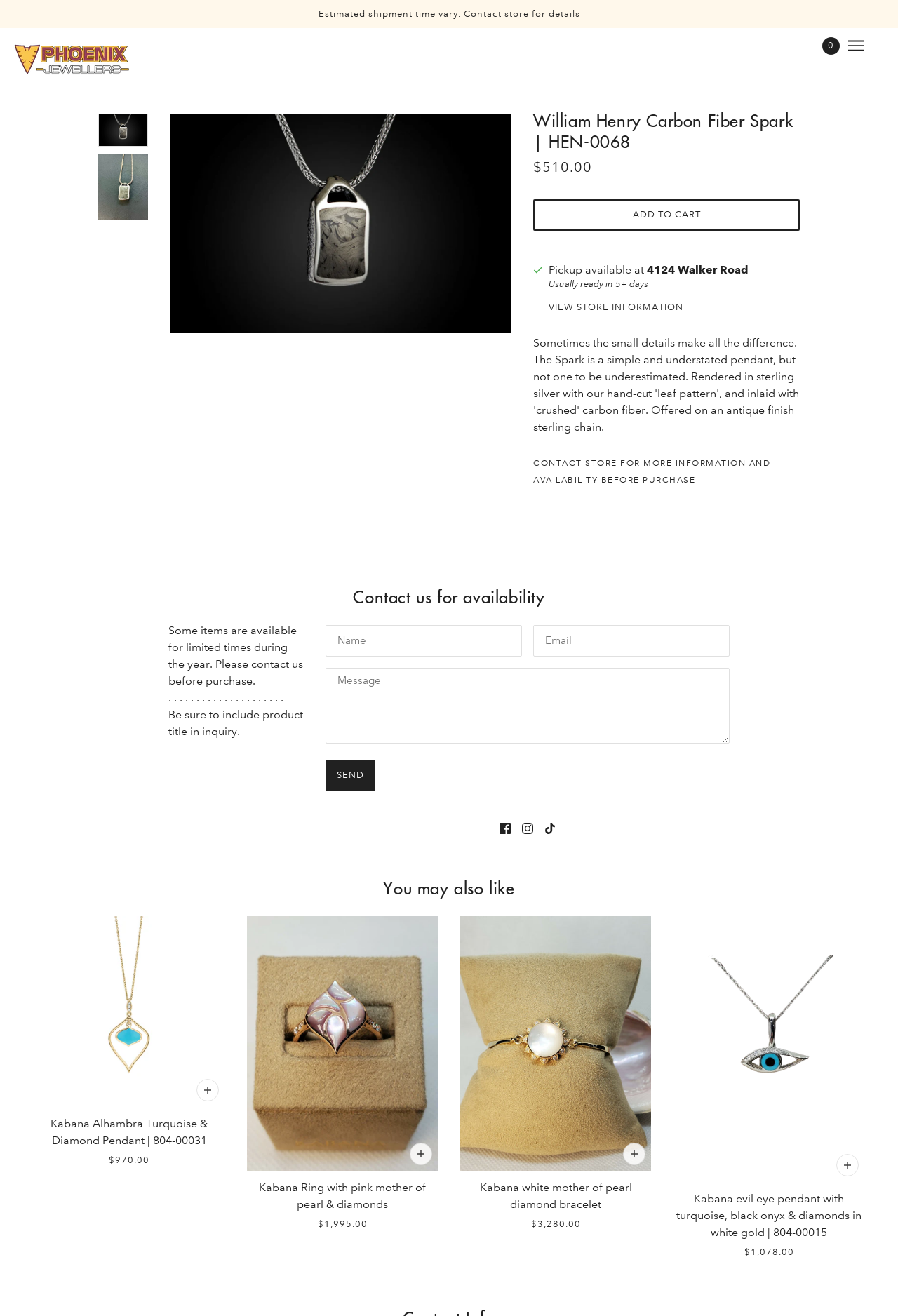Create a full and detailed caption for the entire webpage.

This webpage is about a product, the William Henry Carbon Fiber Spark pendant, sold by Phoenix Jewellers Windsor. At the top, there is a link to the store's website and a small image of the store's logo. Below that, there is a notice about estimated shipment times and a call to contact the store for details.

The main content of the page is divided into two sections. On the left, there is a large image of the pendant, with an option to enlarge it. Below the image, there is a heading with the product name, followed by the price, $510.00, and an "Add to Cart" button. There is also information about pickup availability and store information.

On the right, there is a section for contacting the store for more information and availability. This section includes a heading, a text box for the customer's name, email, and message, and a "Send" button. Below that, there are links to the store's social media profiles, including Facebook, Instagram, and TikTok.

Further down the page, there is a section titled "You may also like," which features four other products from Kabana, each with an image, price, and link to the product page. These products are a turquoise and diamond pendant, a ring with pink mother of pearl and diamonds, a white mother of pearl diamond bracelet, and an evil eye pendant with turquoise, black onyx, and diamonds in white gold.